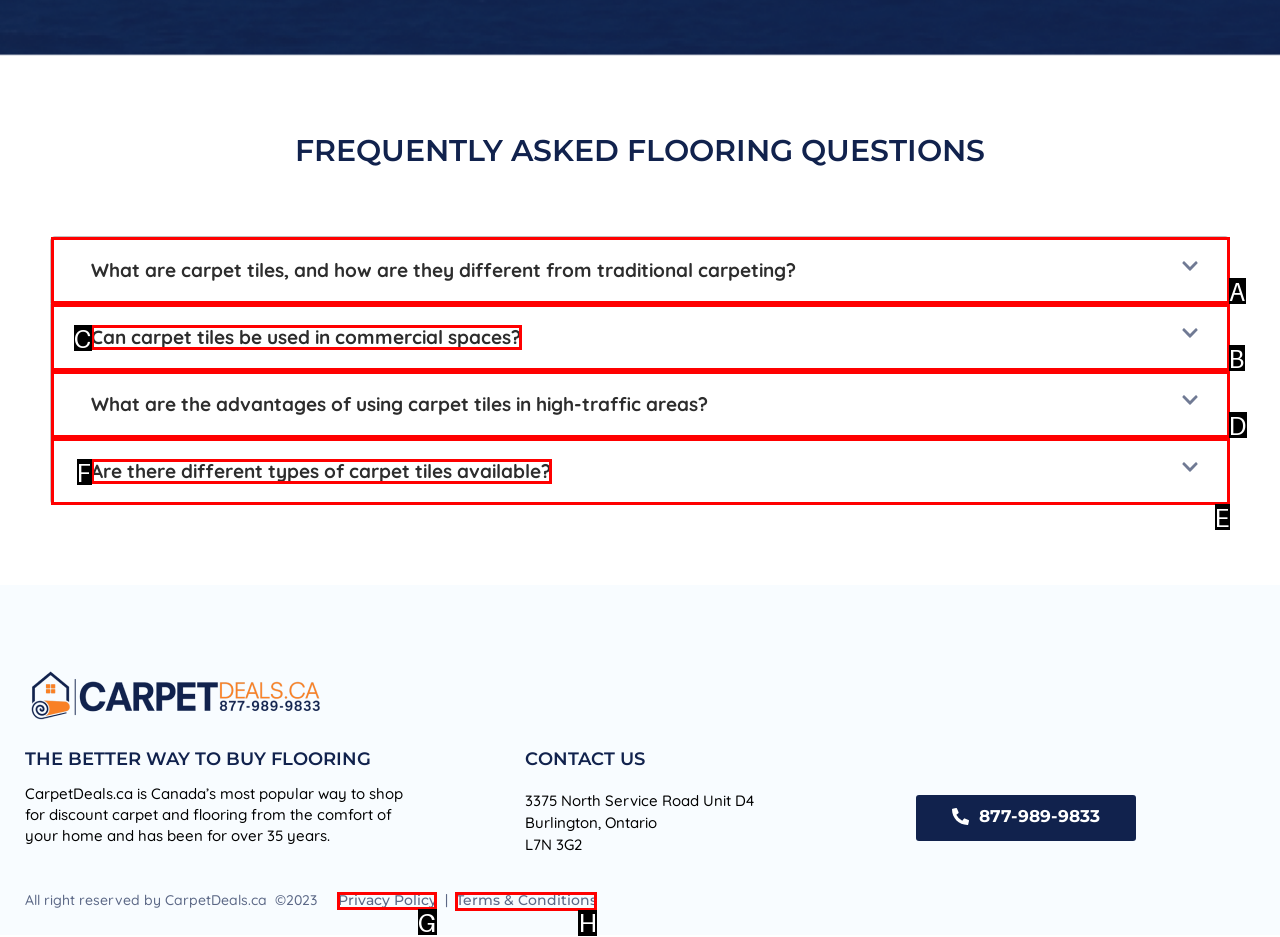Choose the letter of the option you need to click to Click on 'Privacy Policy'. Answer with the letter only.

G